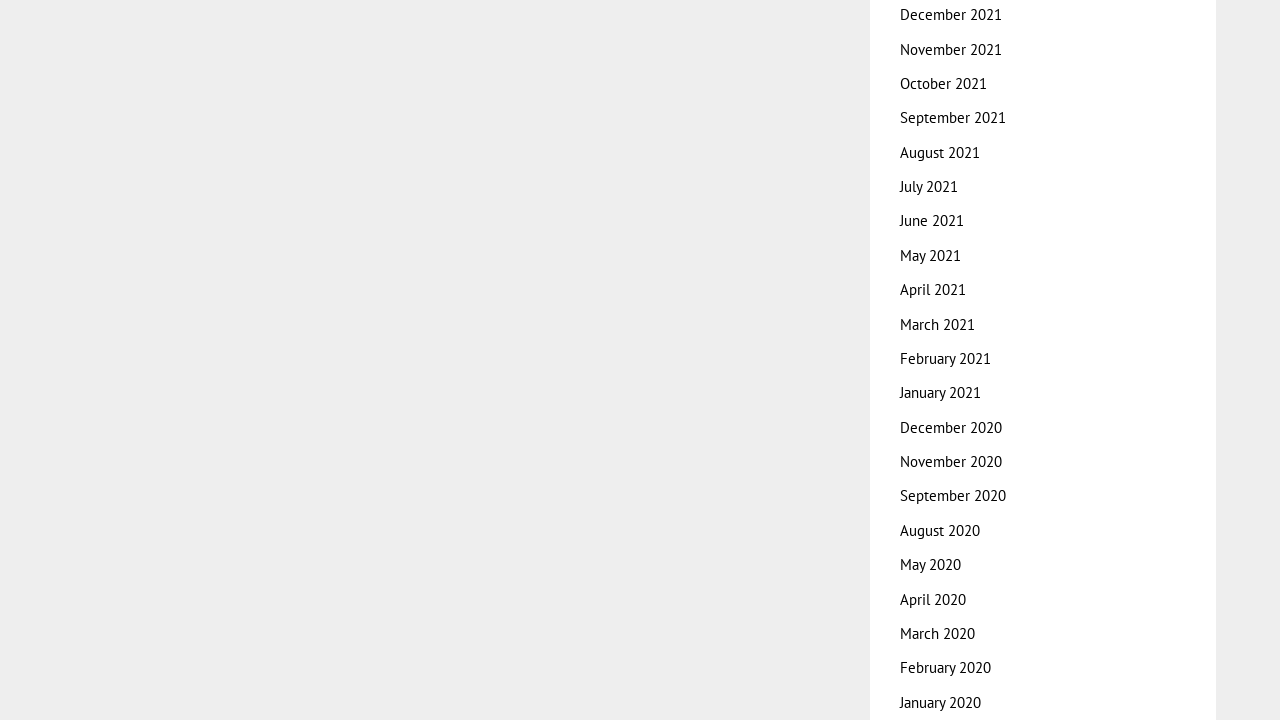What is the earliest month listed?
Please answer the question as detailed as possible based on the image.

By examining the list of links, I found that the earliest month listed is January 2020, which is located at the bottom of the list.